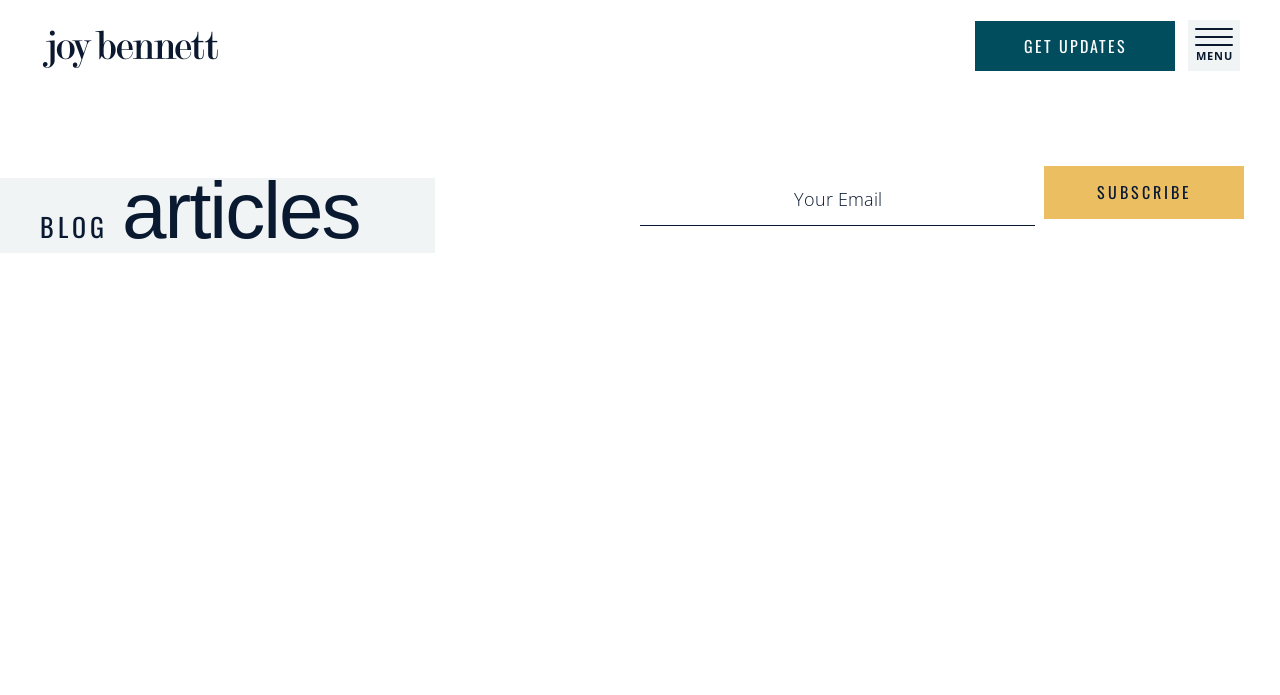What is the text above the 'Subscribe' button?
Please ensure your answer to the question is detailed and covers all necessary aspects.

The 'Subscribe' button is located below the heading 'BLOG articles', which suggests that the button is related to subscribing to the blog articles.